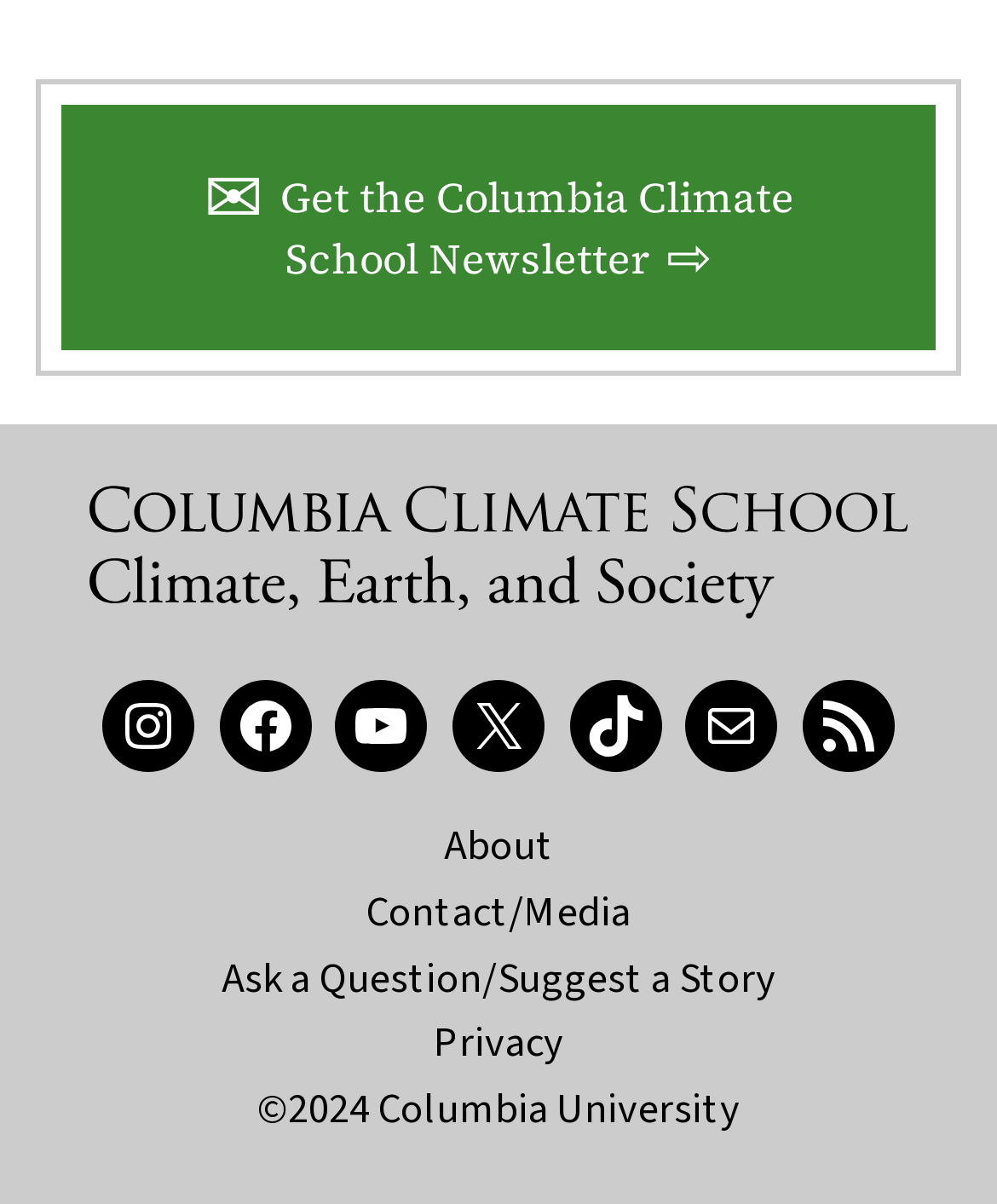Pinpoint the bounding box coordinates of the element to be clicked to execute the instruction: "Subscribe to the newsletter".

[0.204, 0.14, 0.796, 0.238]